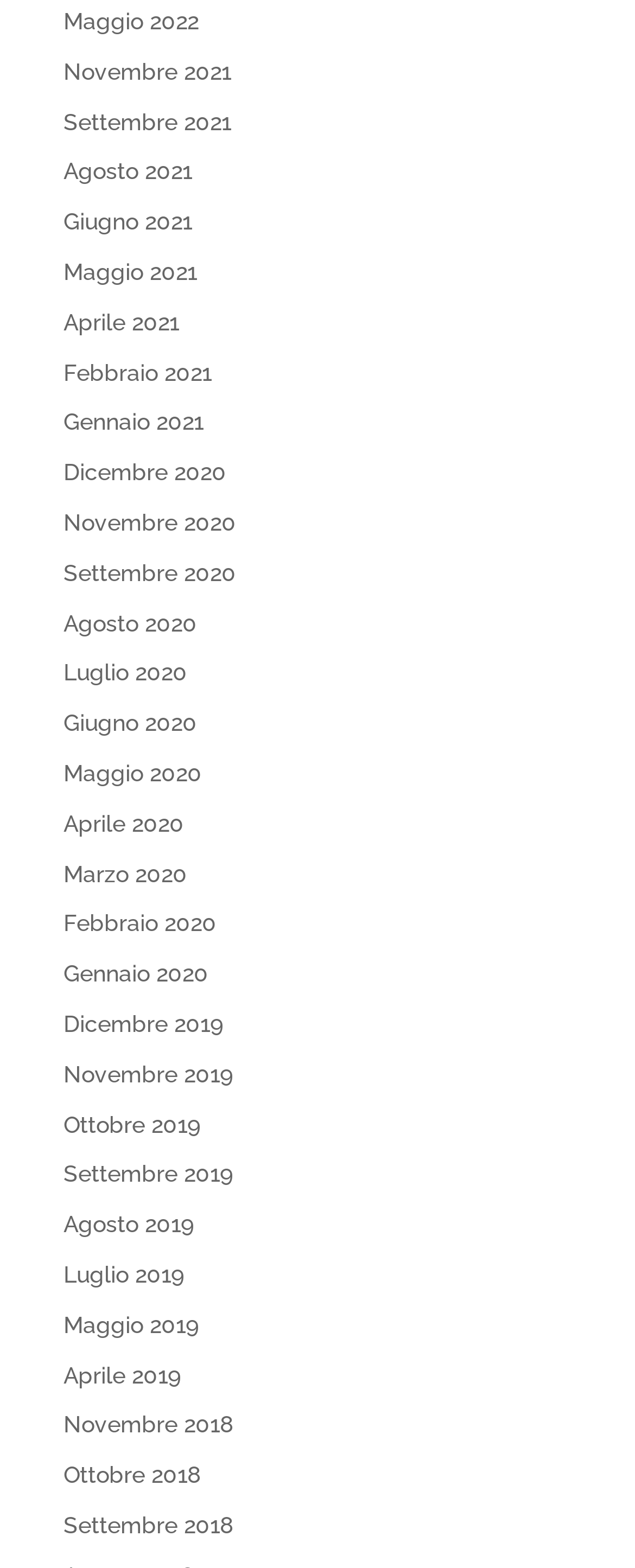Show me the bounding box coordinates of the clickable region to achieve the task as per the instruction: "view May 2022".

[0.1, 0.005, 0.313, 0.022]